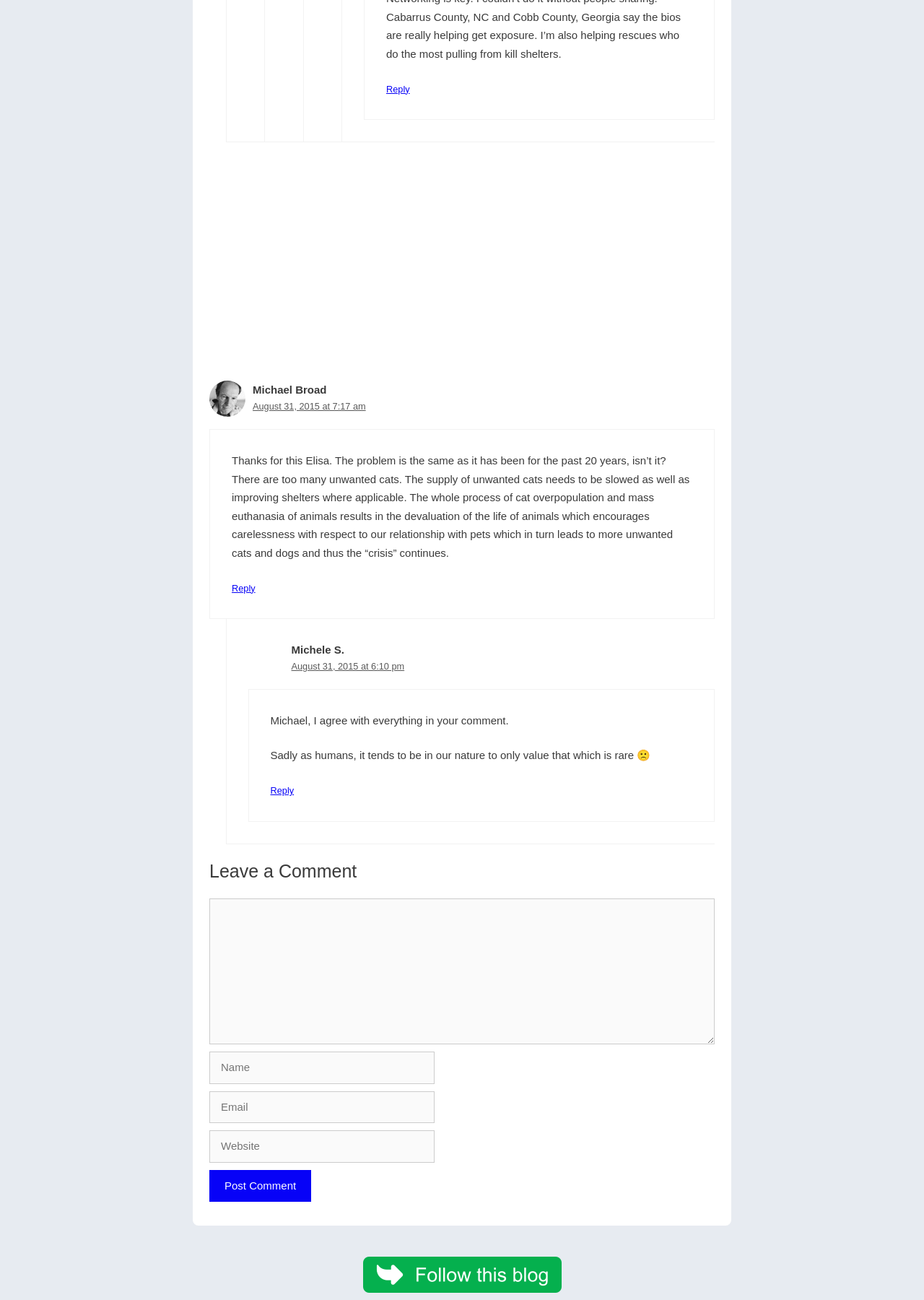Please locate the bounding box coordinates of the element that should be clicked to achieve the given instruction: "Follow the link and logo".

[0.393, 0.987, 0.607, 0.996]